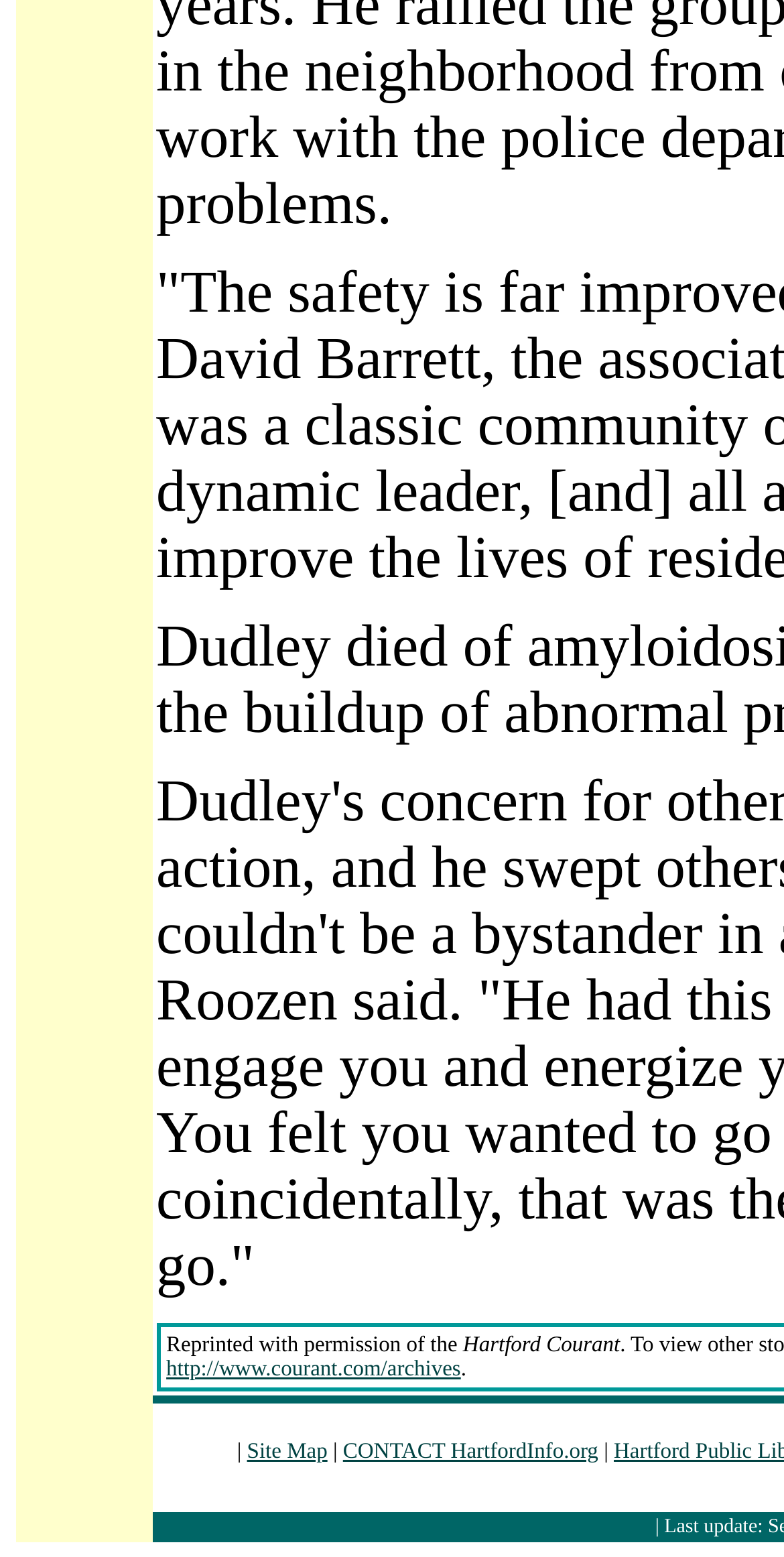Using the webpage screenshot, find the UI element described by Site Map. Provide the bounding box coordinates in the format (top-left x, top-left y, bottom-right x, bottom-right y), ensuring all values are floating point numbers between 0 and 1.

[0.315, 0.925, 0.418, 0.94]